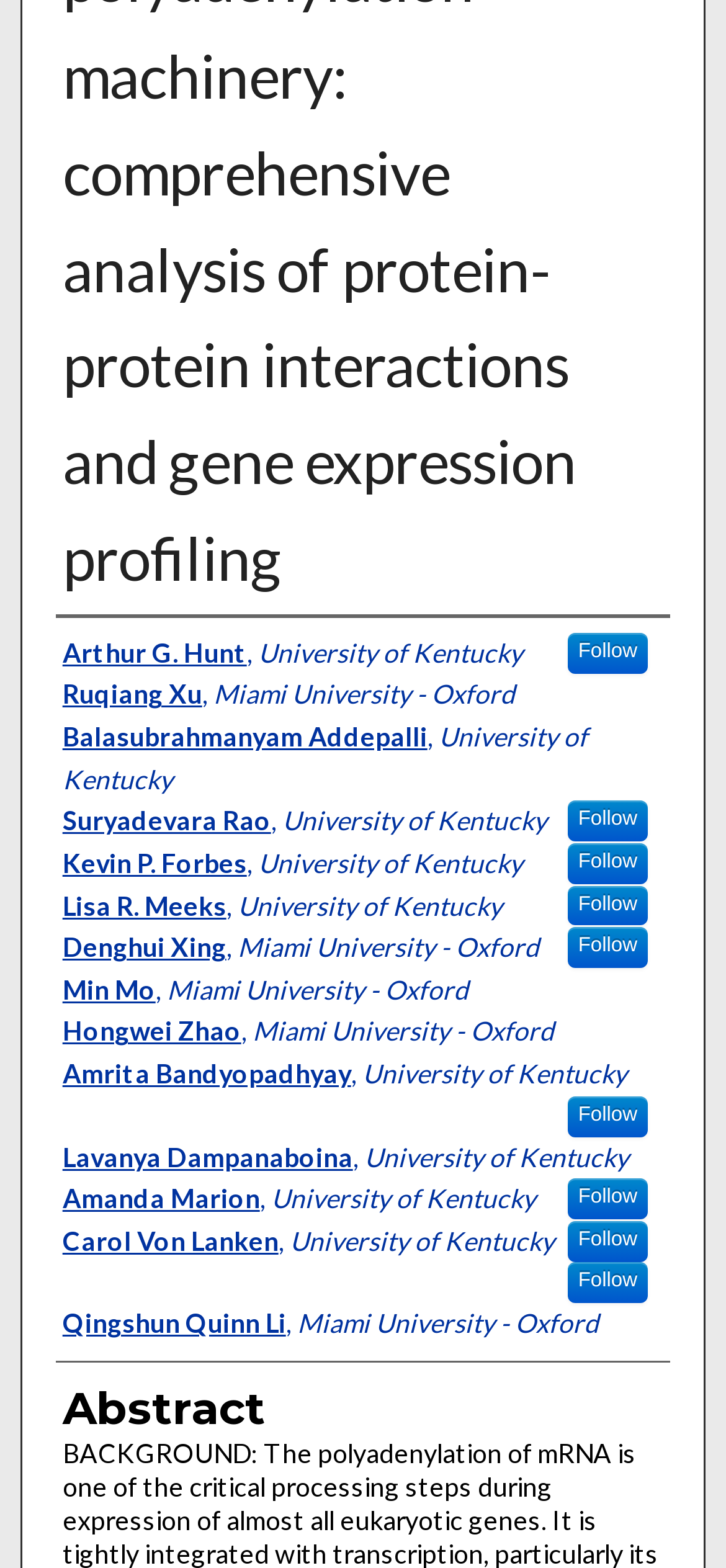Locate the bounding box of the UI element with the following description: "Suryadevara Rao, University of Kentucky".

[0.086, 0.511, 0.753, 0.538]